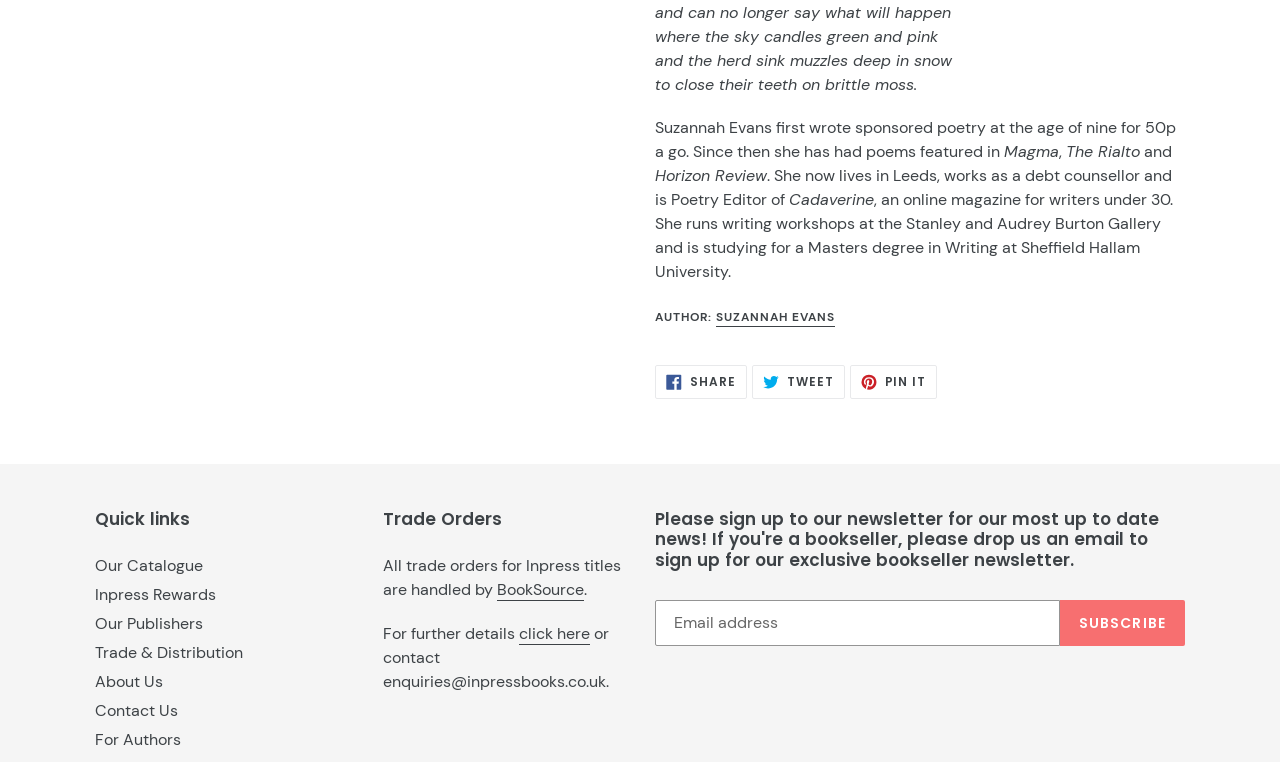Extract the bounding box coordinates for the UI element described as: "Pin it Pin on Pinterest".

[0.664, 0.479, 0.732, 0.523]